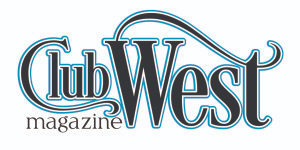What aspect of the brand does the logo embody?
Please interpret the details in the image and answer the question thoroughly.

The caption states that the logo embodies the magazine's identity, likely reflecting its focus on lifestyle and community within the region it serves, which implies that the logo represents the brand's identity.